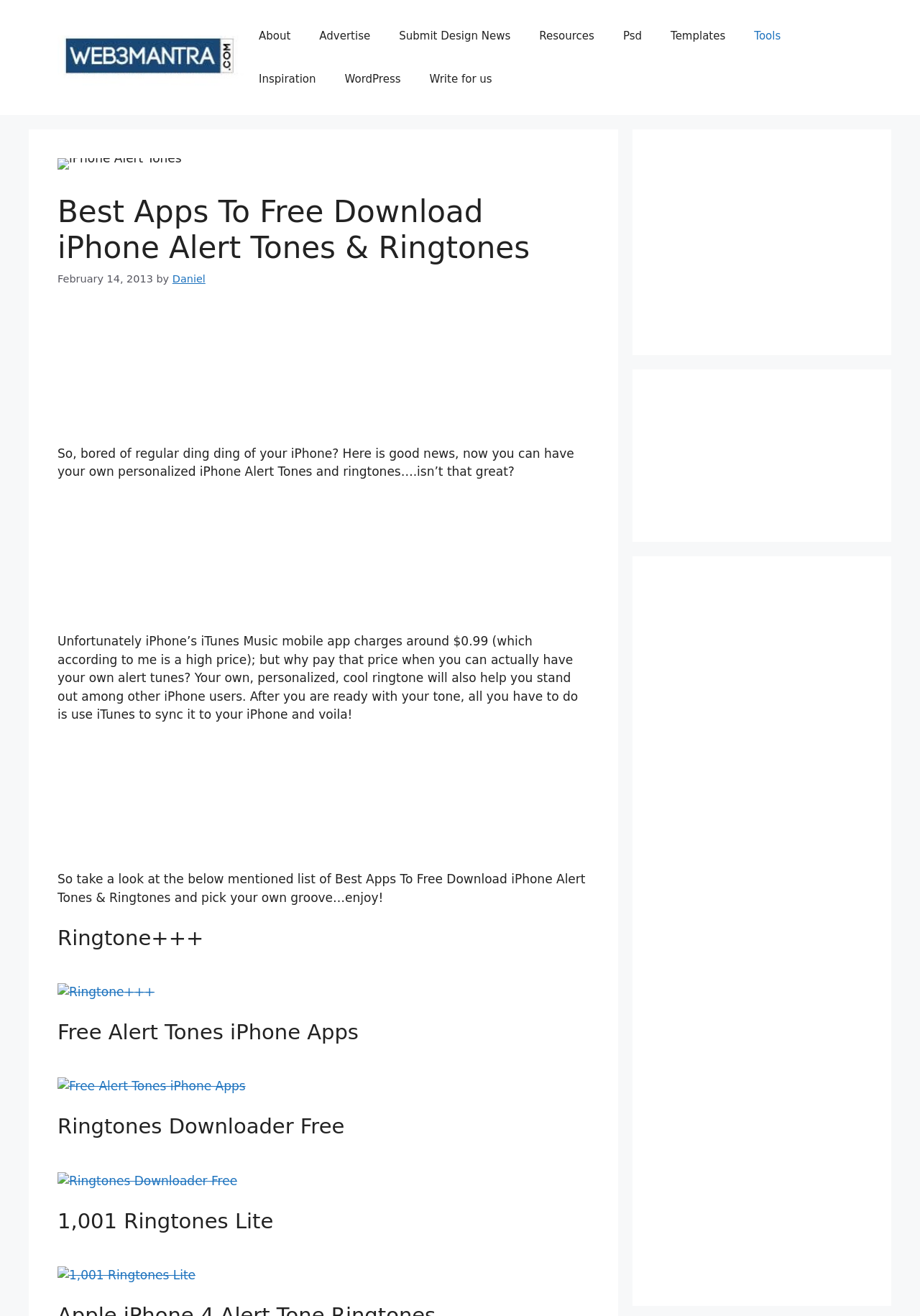Respond with a single word or short phrase to the following question: 
How much does iPhone's iTunes Music mobile app charge for Alert Tones?

$0.99